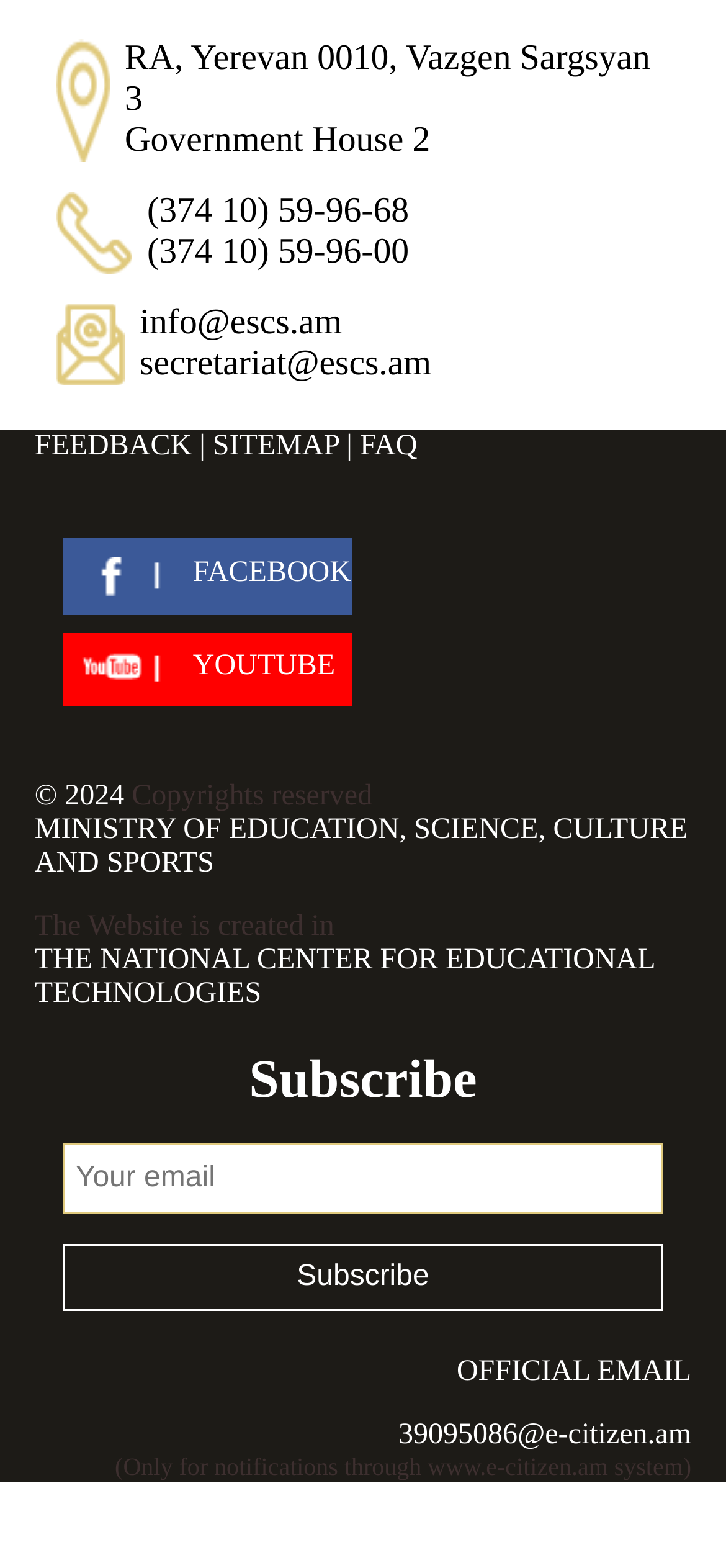Please find the bounding box coordinates of the element that needs to be clicked to perform the following instruction: "View the image of LG Optimus Pad". The bounding box coordinates should be four float numbers between 0 and 1, represented as [left, top, right, bottom].

None